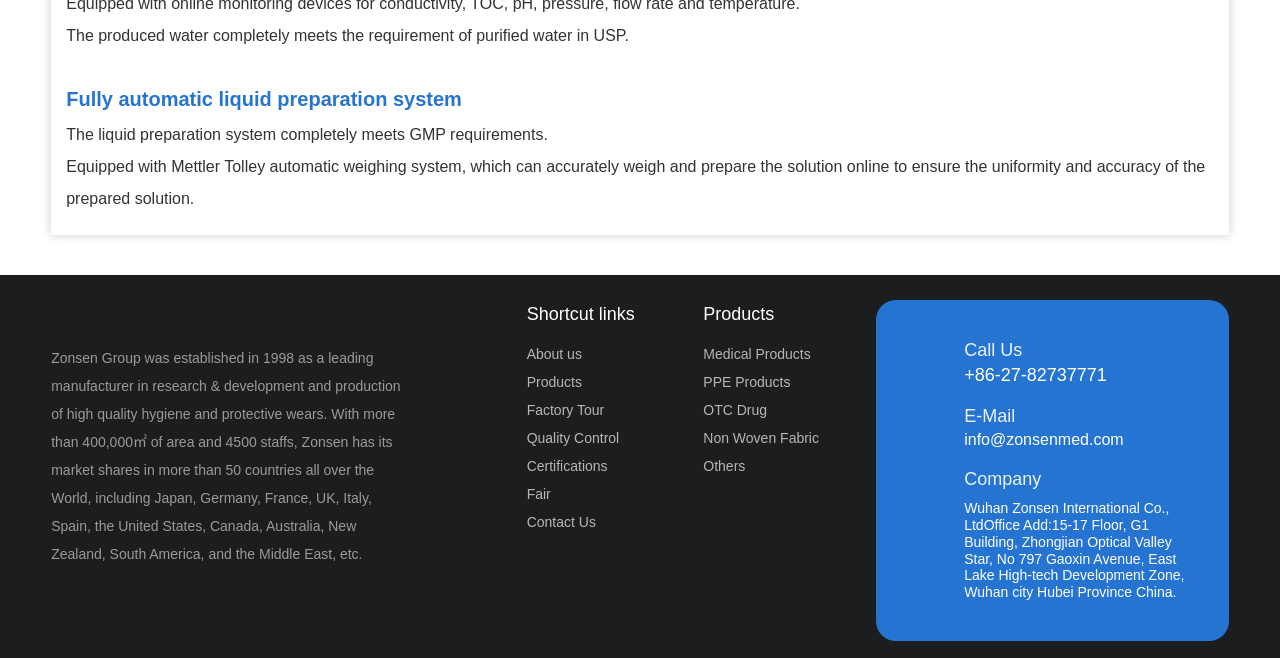Please locate the bounding box coordinates of the region I need to click to follow this instruction: "Click Products".

[0.411, 0.569, 0.455, 0.593]